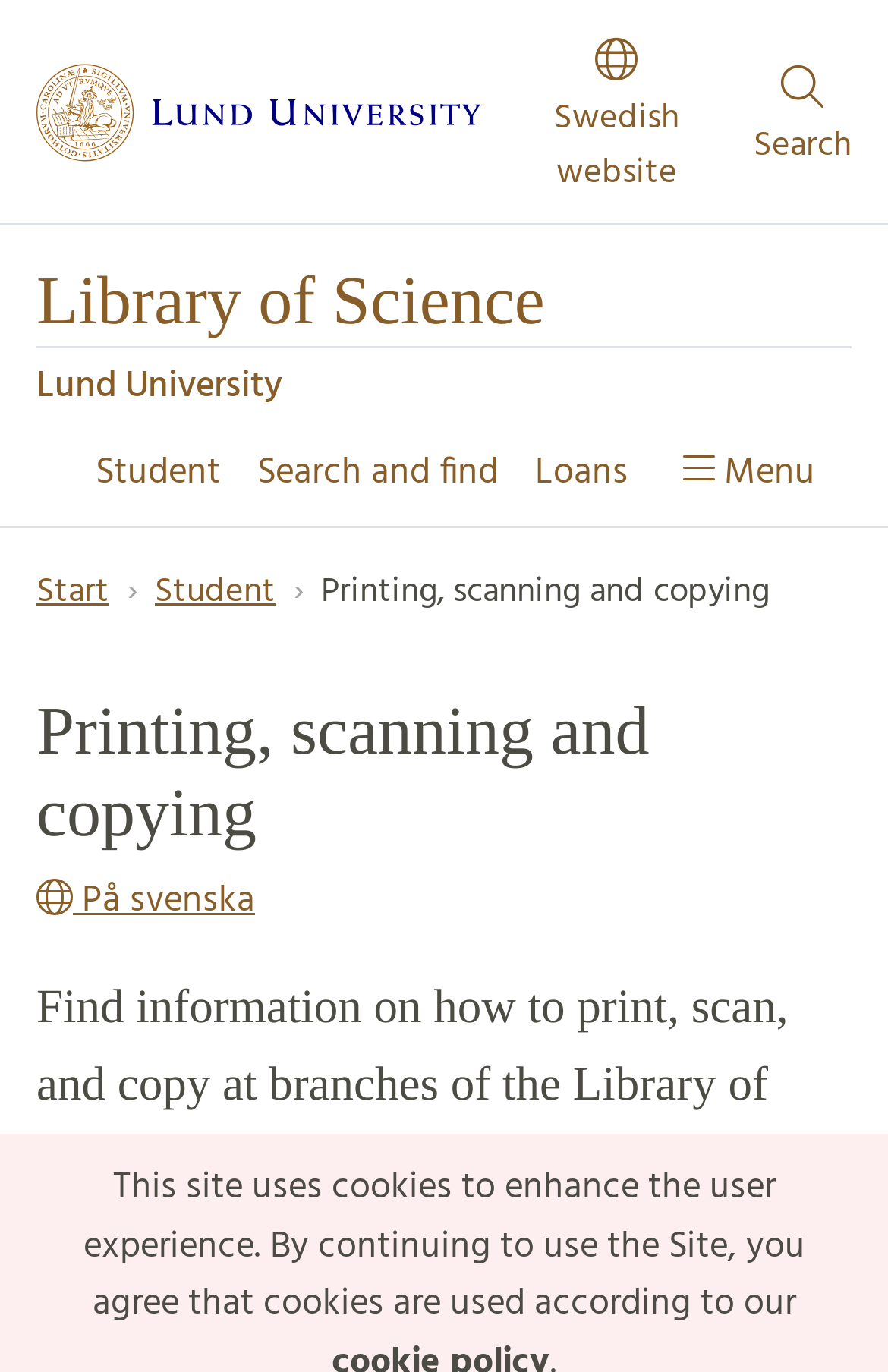What is the main menu about?
Answer the question with detailed information derived from the image.

I found the answer by looking at the main menu section of the webpage, which has links to 'Student', 'Search and find', and 'Loans', indicating that the main menu is about these topics.